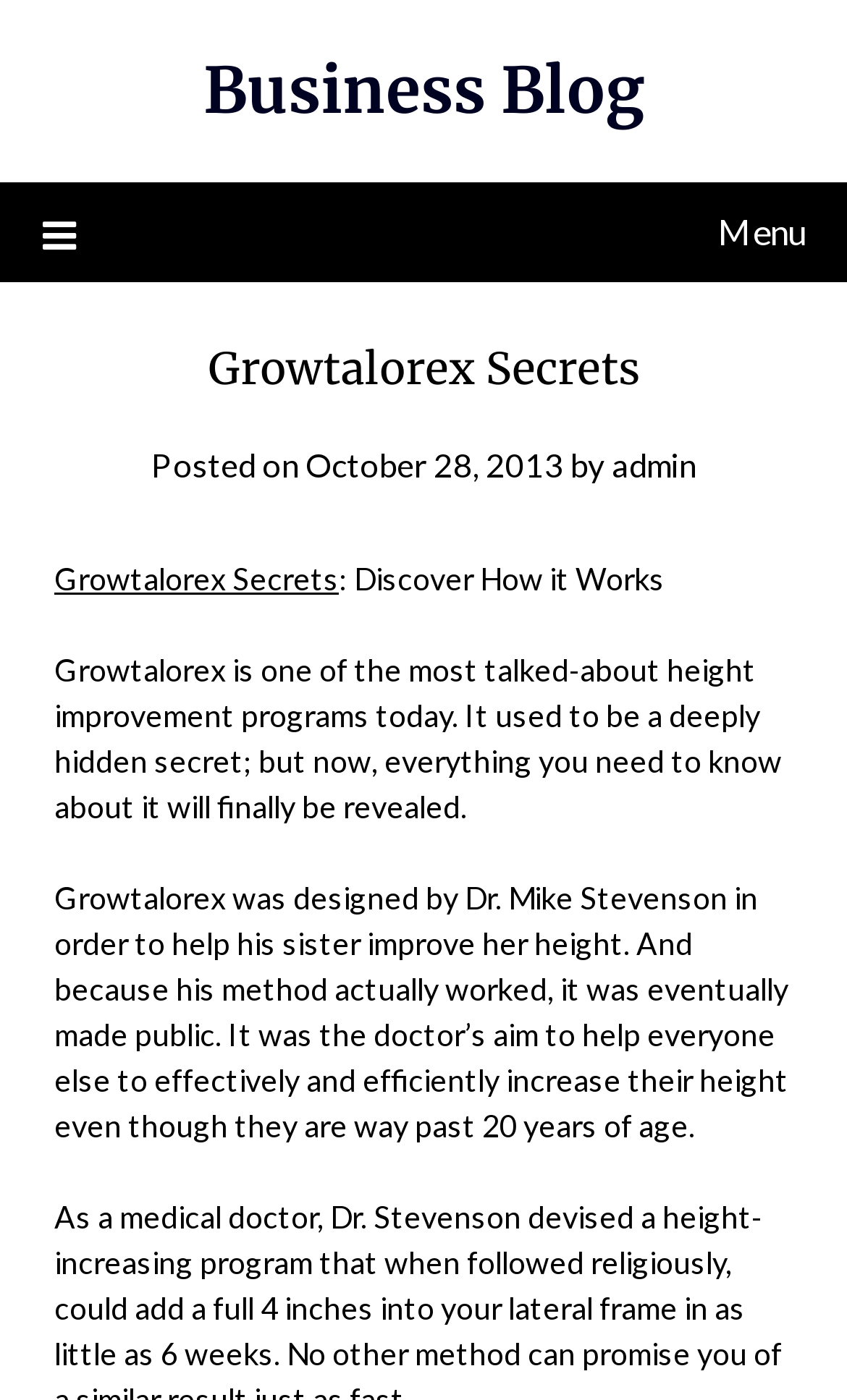What is the purpose of the Growtalorex program?
Based on the image, answer the question in a detailed manner.

I inferred the purpose of the Growtalorex program by reading the text 'It was the doctor’s aim to help everyone else to effectively and efficiently increase their height even though they are way past 20 years of age.' which is located in the main content area of the webpage.